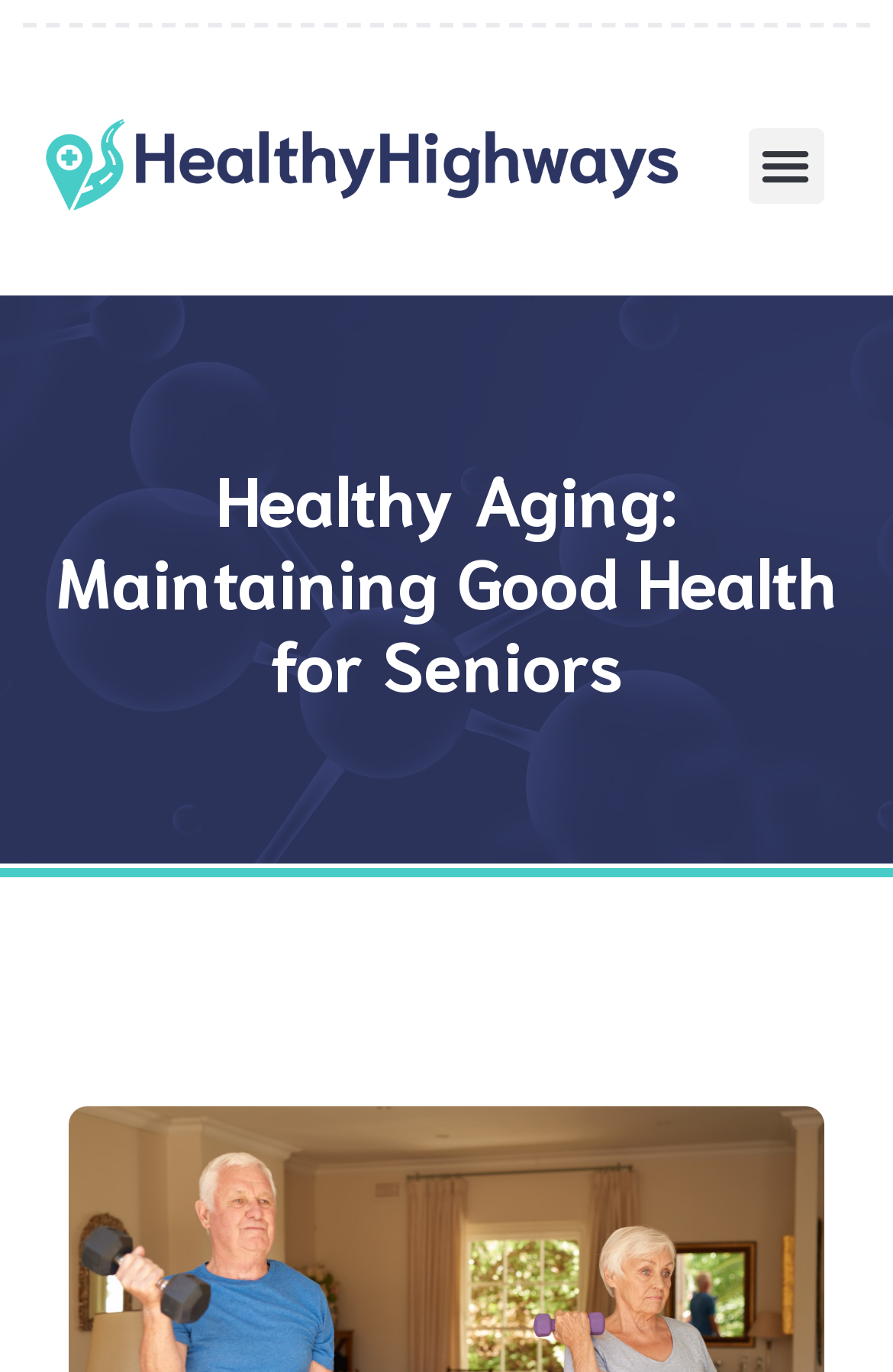Predict the bounding box coordinates of the UI element that matches this description: "Menu". The coordinates should be in the format [left, top, right, bottom] with each value between 0 and 1.

[0.837, 0.093, 0.922, 0.148]